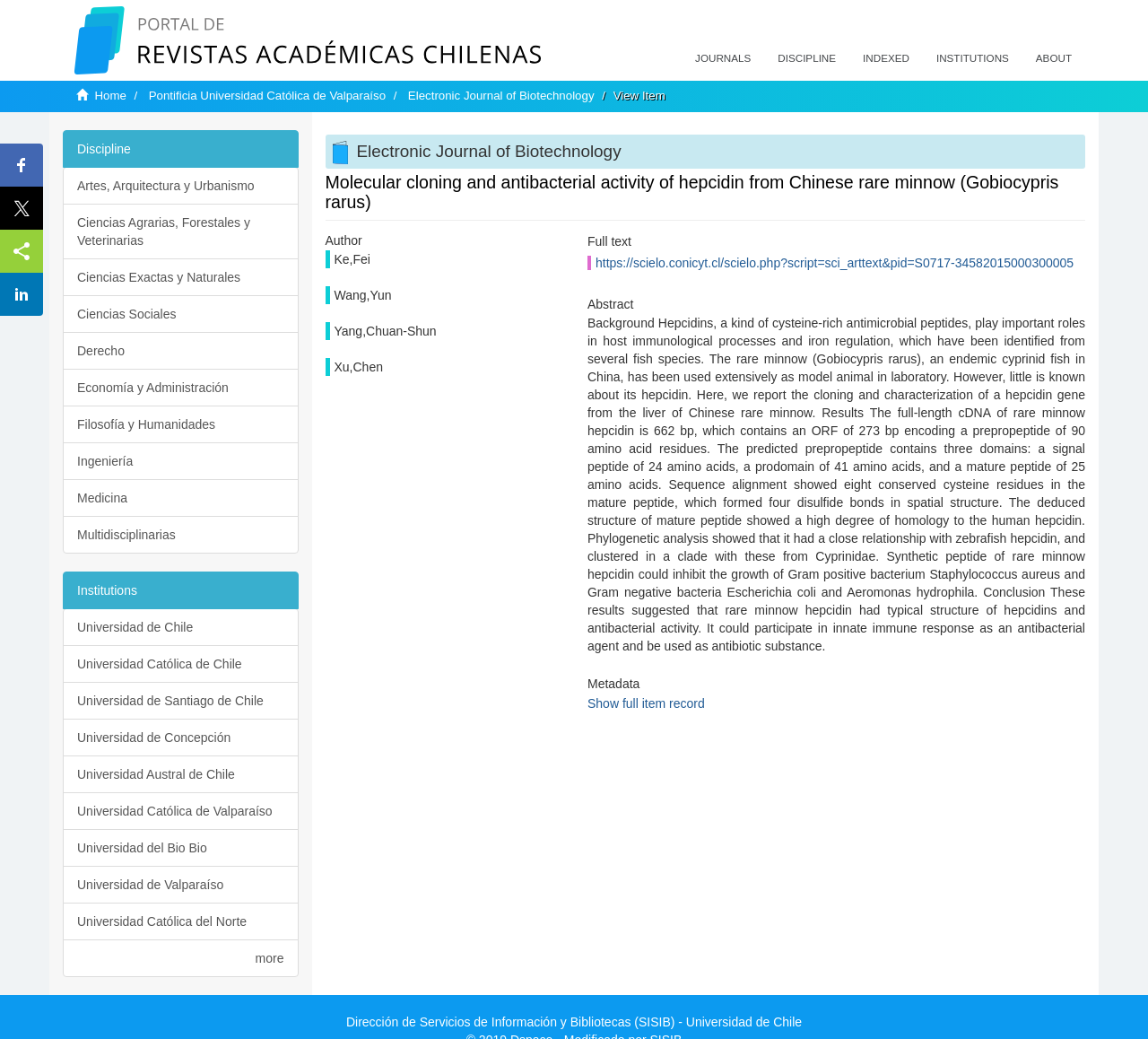Given the following UI element description: "Universidad de Valparaíso", find the bounding box coordinates in the webpage screenshot.

[0.055, 0.833, 0.26, 0.87]